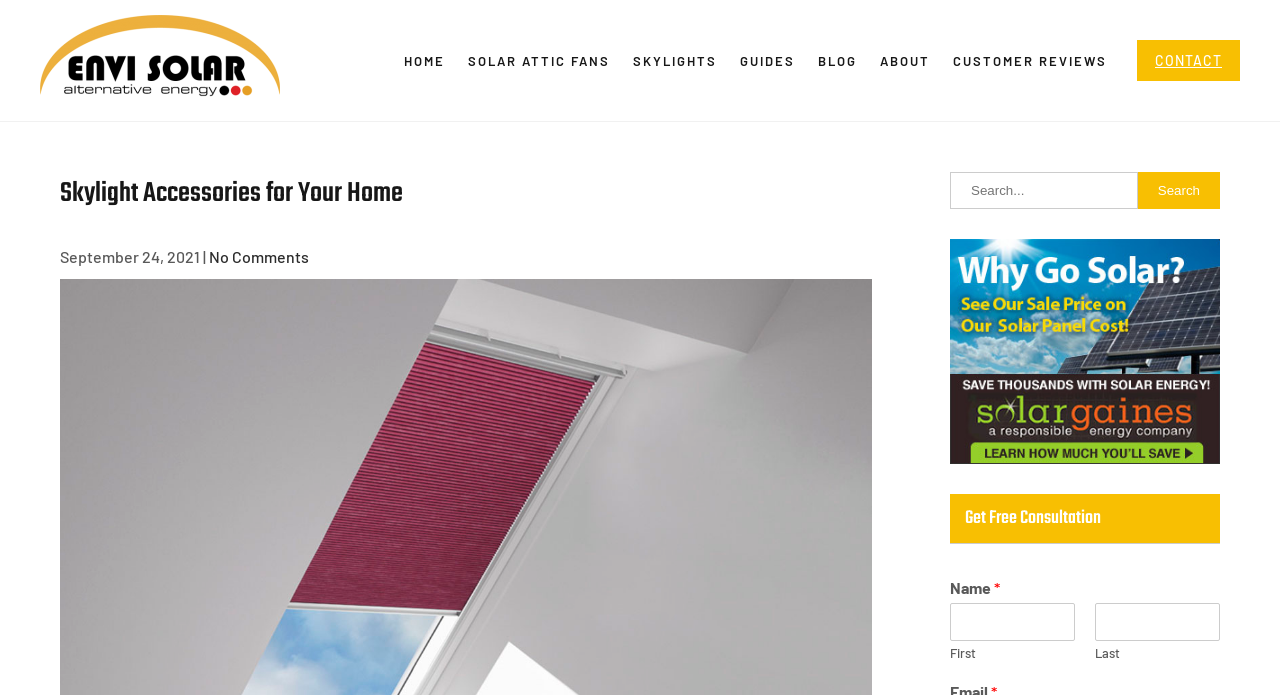Provide a one-word or short-phrase answer to the question:
What is the company name on the top left?

Envi Solar